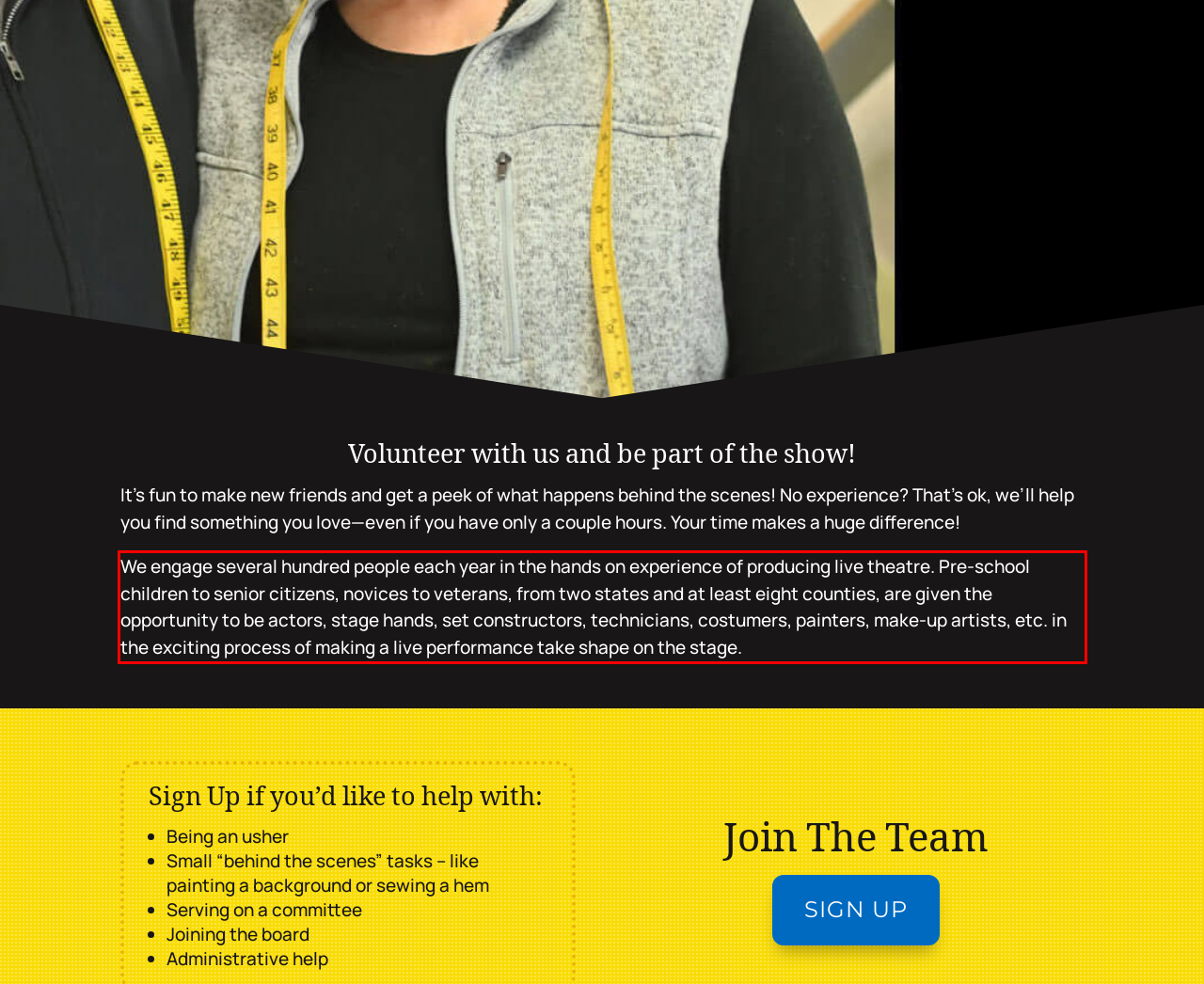Please take the screenshot of the webpage, find the red bounding box, and generate the text content that is within this red bounding box.

We engage several hundred people each year in the hands on experience of producing live theatre. Pre-school children to senior citizens, novices to veterans, from two states and at least eight counties, are given the opportunity to be actors, stage hands, set constructors, technicians, costumers, painters, make-up artists, etc. in the exciting process of making a live performance take shape on the stage.